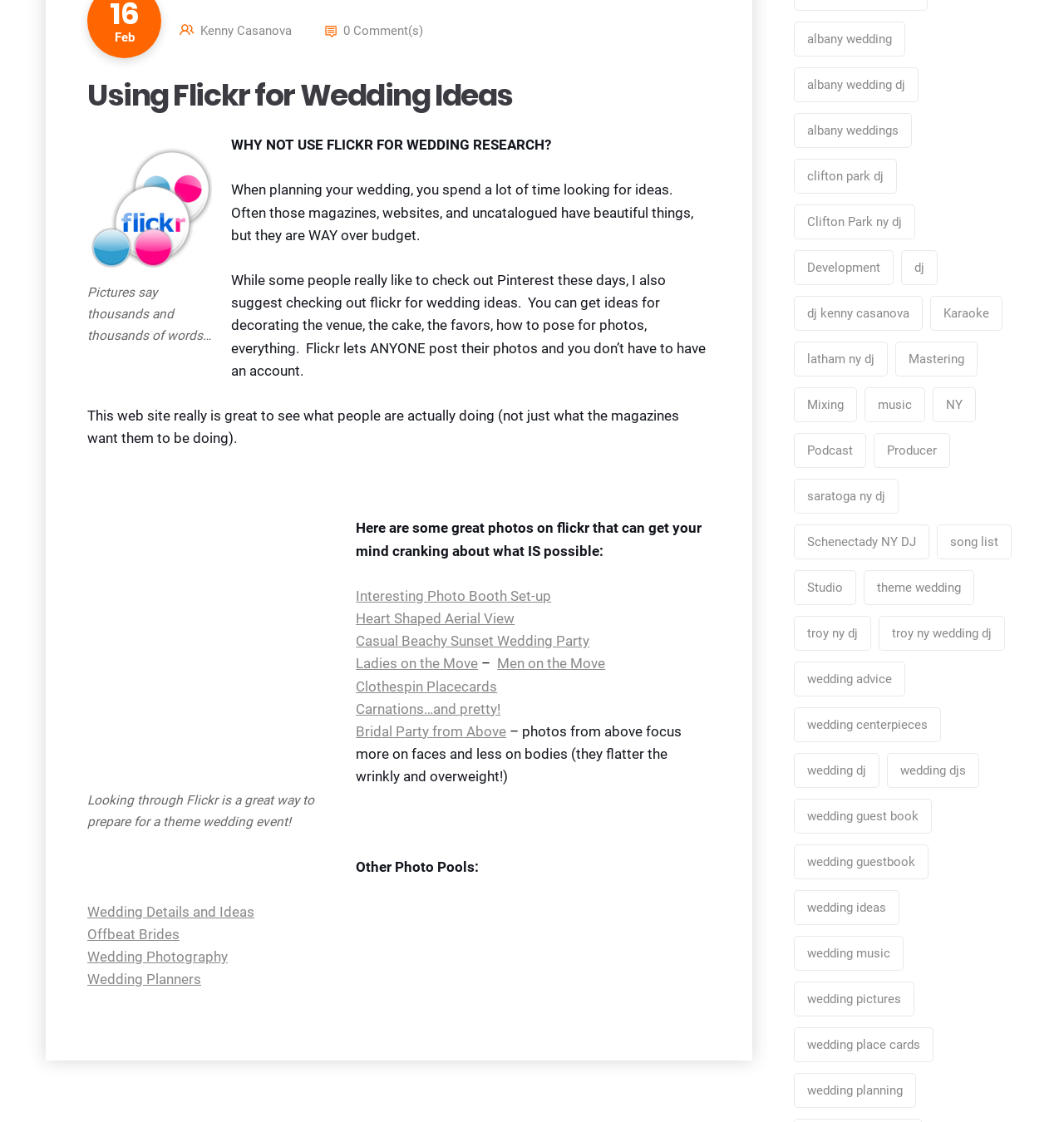Please provide a detailed answer to the question below by examining the image:
What is the main topic of this webpage?

Based on the heading 'Using Flickr for Wedding Ideas' and the content of the webpage, it is clear that the main topic of this webpage is about using Flickr to find wedding ideas.